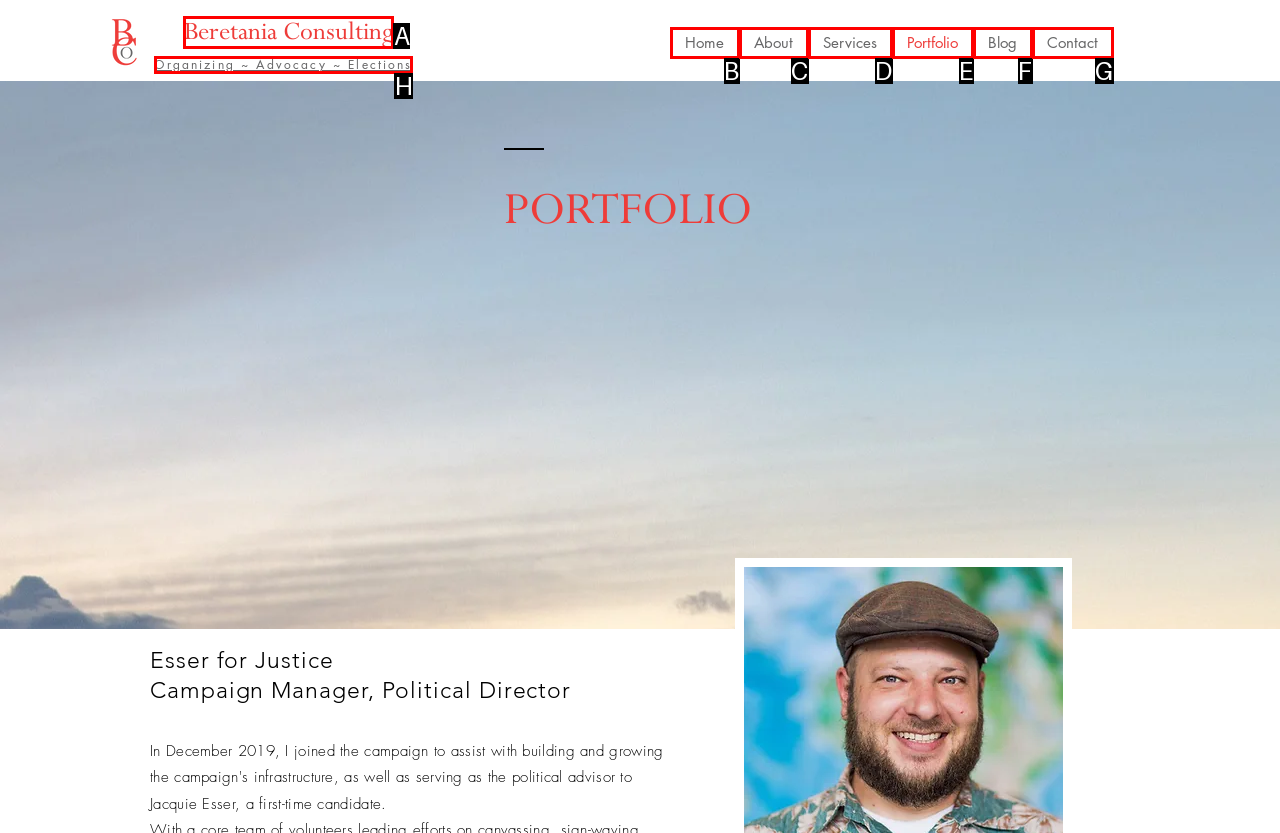Select the HTML element that matches the description: . Provide the letter of the chosen option as your answer.

None